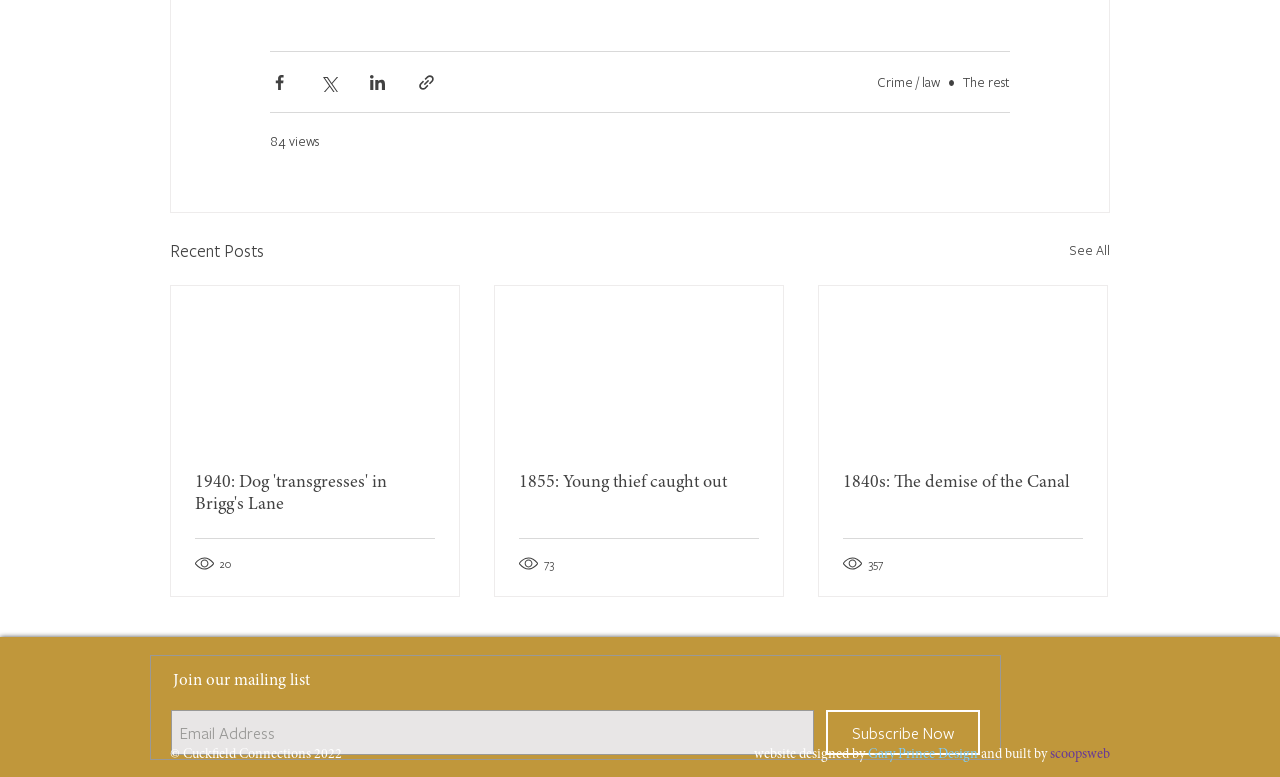How many views does the third article have?
Based on the image, answer the question with as much detail as possible.

The third article has 357 views, as indicated by the text '357 views' below the article.